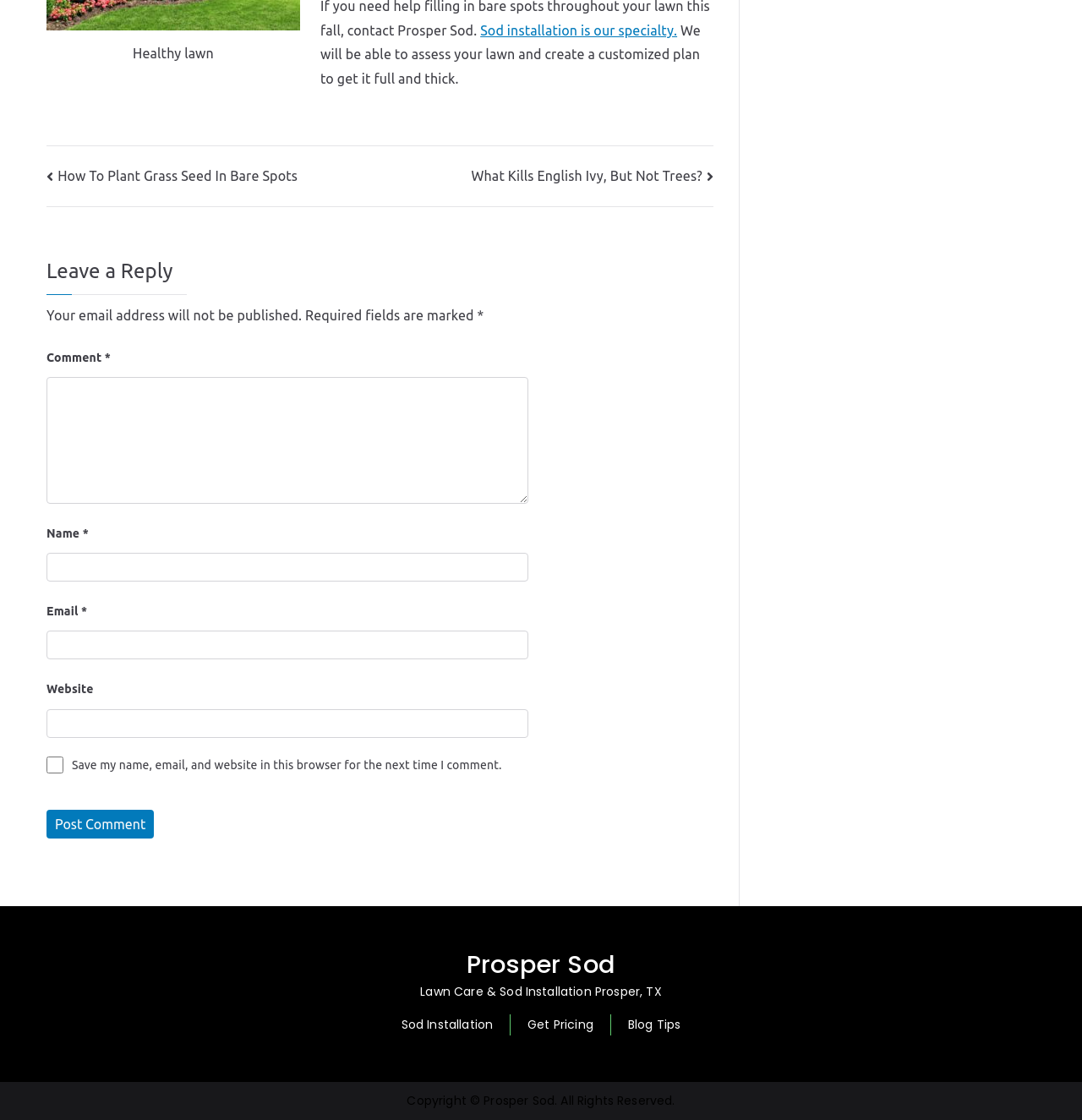Determine the bounding box coordinates of the region that needs to be clicked to achieve the task: "Click on 'Get Pricing'".

[0.488, 0.906, 0.548, 0.925]